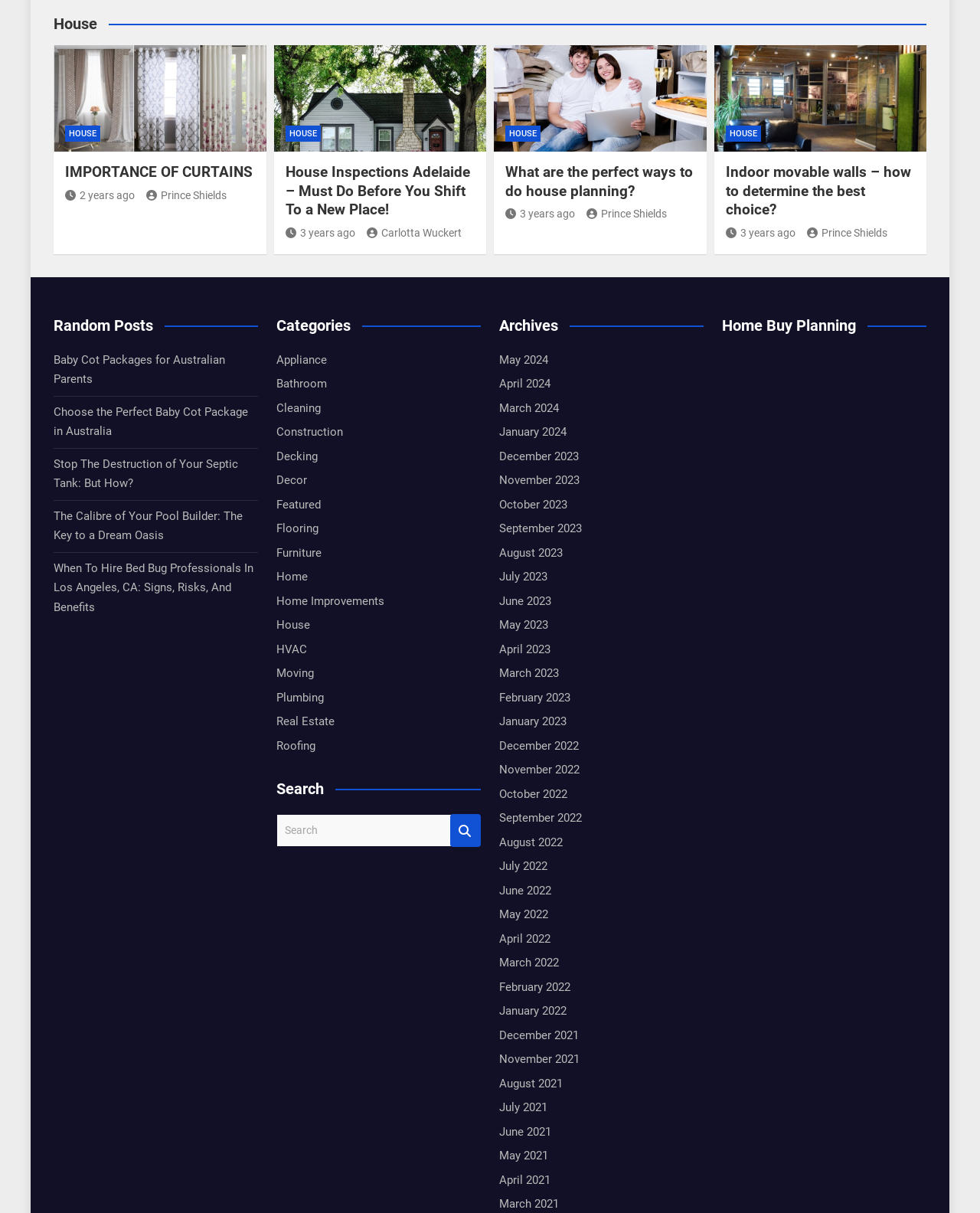What is the position of 'Random Posts' relative to 'Categories'?
Using the image as a reference, give an elaborate response to the question.

The position of 'Random Posts' relative to 'Categories' can be determined by comparing their y1 coordinates. The y1 coordinate of 'Random Posts' is 0.26, which is smaller than the y1 coordinate of 'Categories', which is 0.26. Therefore, 'Random Posts' is above 'Categories'.